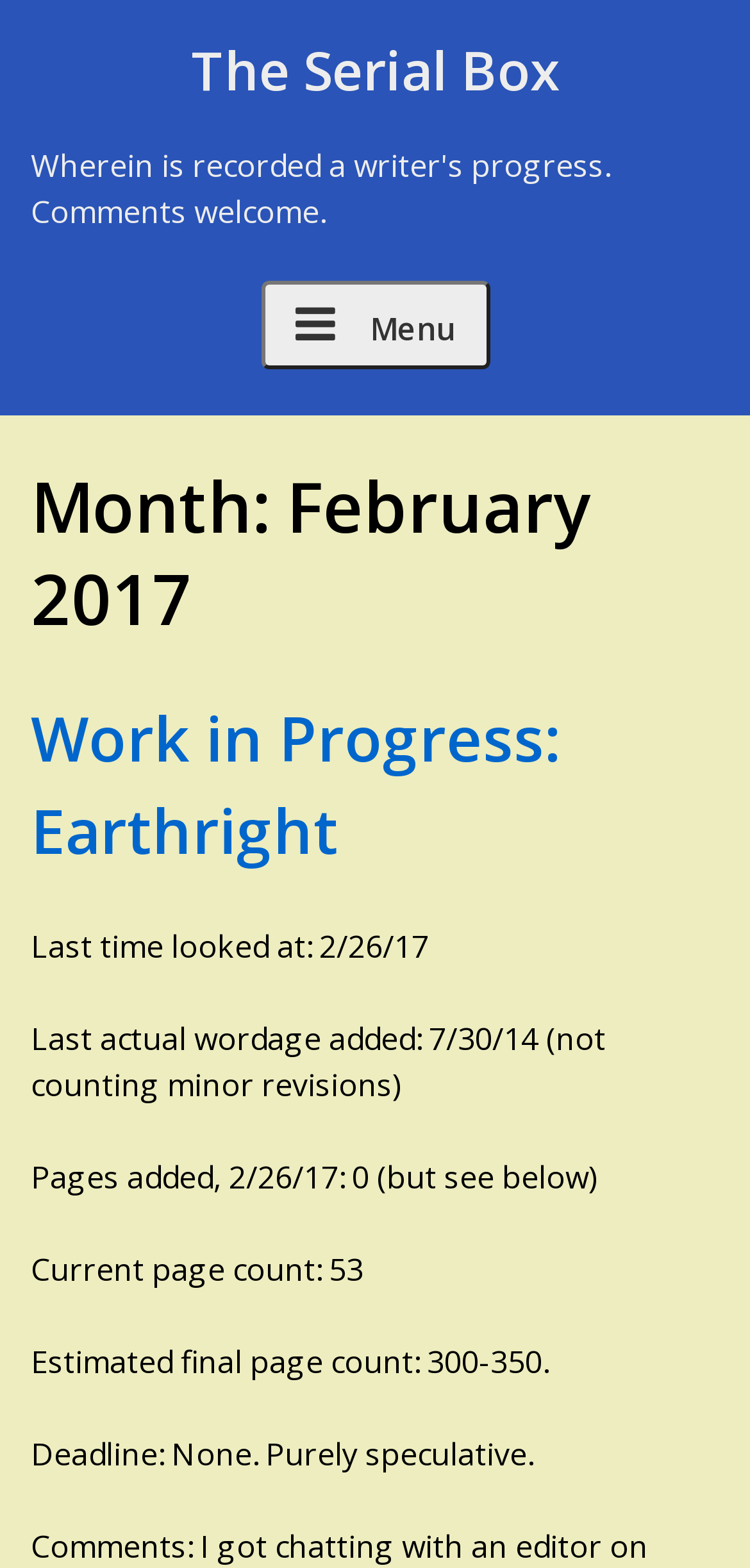Reply to the question with a single word or phrase:
Is there a deadline for the work in progress?

None